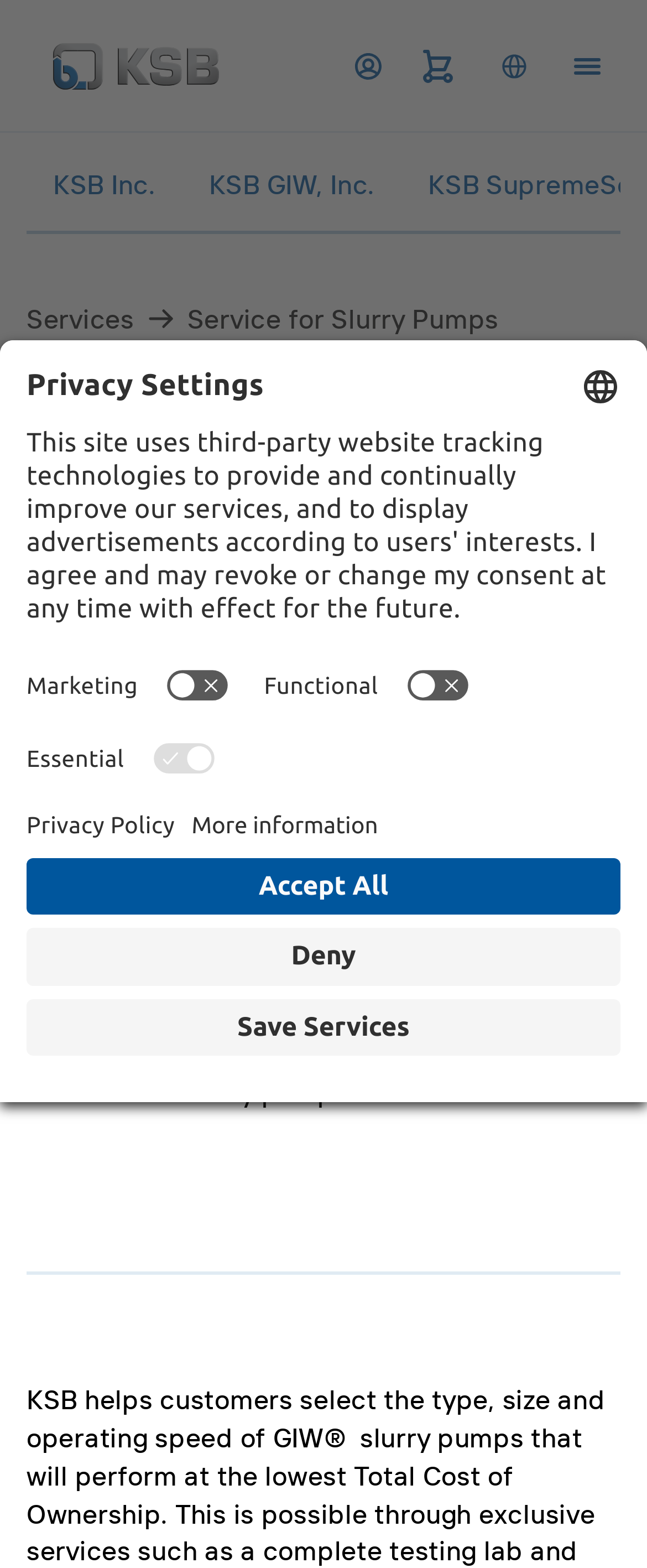Refer to the image and answer the question with as much detail as possible: How many switches are available in the 'Privacy Settings' dialog?

The 'Privacy Settings' dialog is a modal window that appears when the user clicks on the 'Open Privacy settings' button. It contains three switches: 'Marketing', 'Functional', and 'Essential'. These switches are likely used to control the types of cookies or tracking technologies used on the website, allowing users to customize their privacy settings.